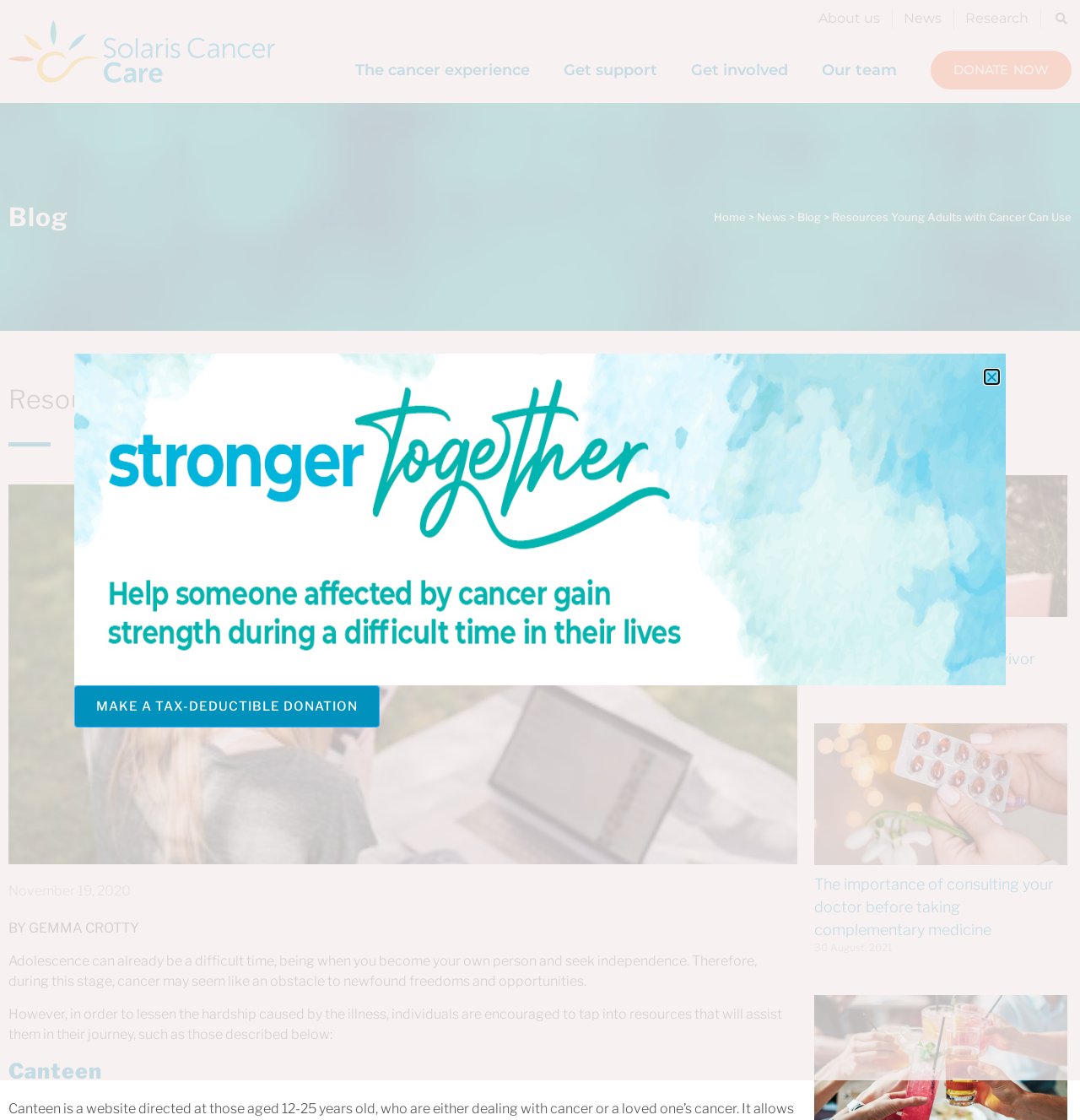What is the topic of the blog post?
Using the information from the image, answer the question thoroughly.

The topic of the blog post can be inferred from the text, which mentions 'Adolescence can already be a difficult time, being when you become your own person and seek independence. Therefore, during this stage, cancer may seem like an obstacle to newfound freedoms and opportunities.'